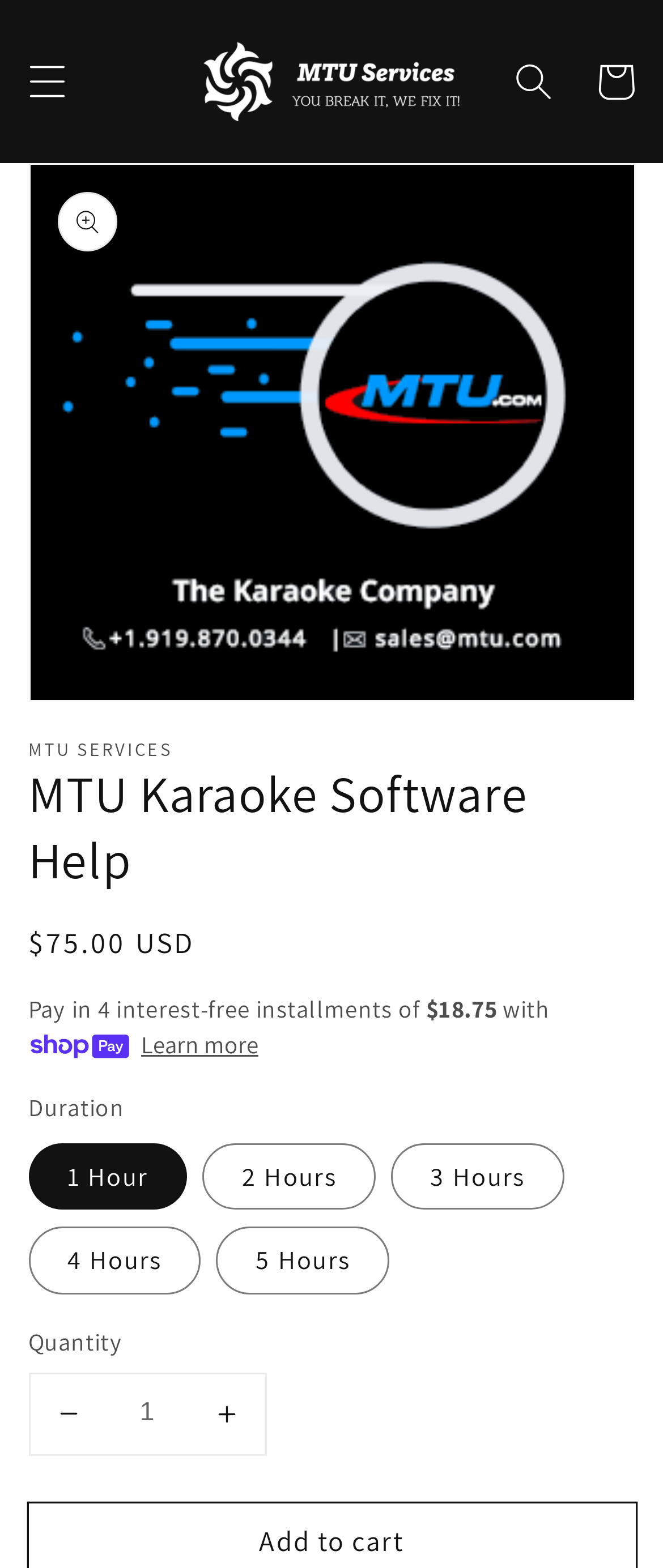Determine the bounding box coordinates of the clickable area required to perform the following instruction: "Click the menu button". The coordinates should be represented as four float numbers between 0 and 1: [left, top, right, bottom].

[0.008, 0.026, 0.133, 0.078]